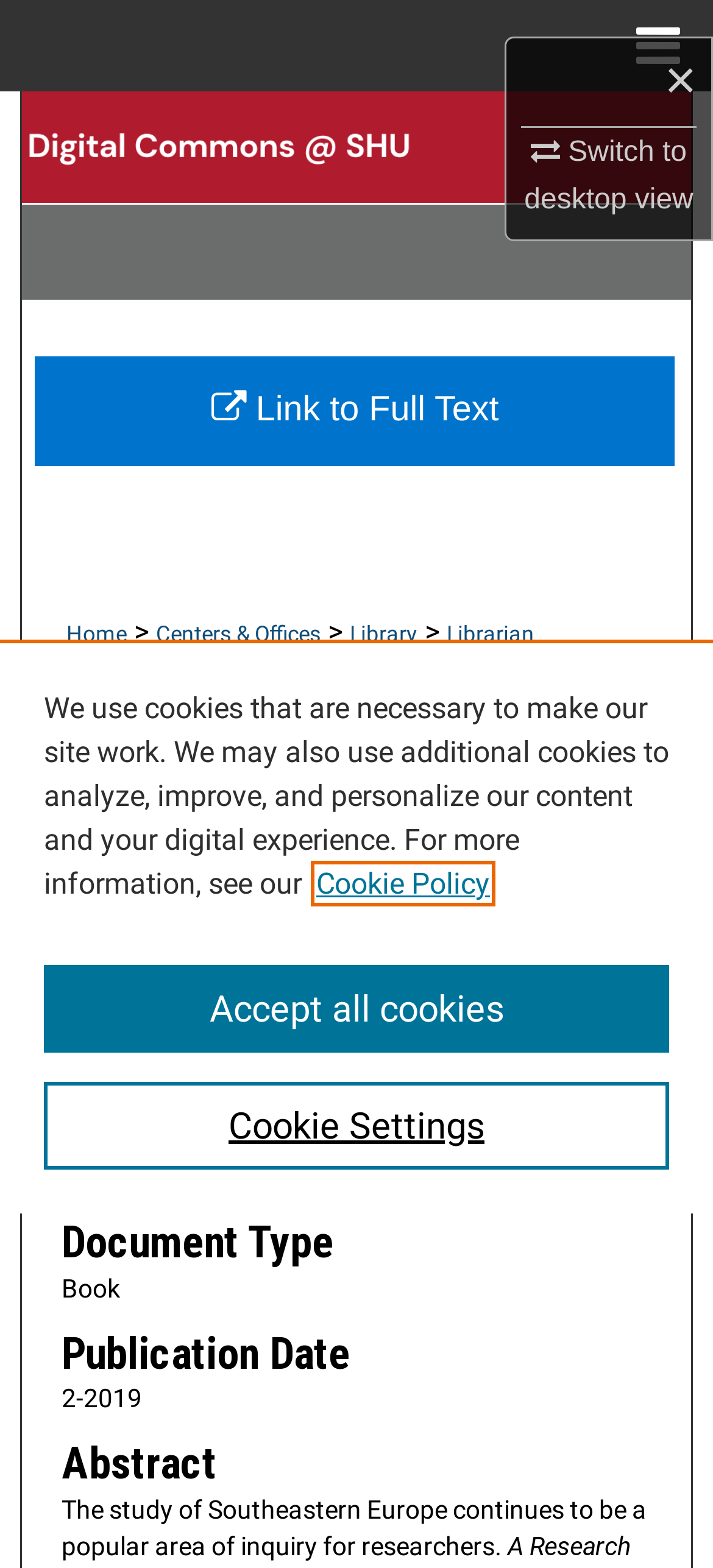Can you specify the bounding box coordinates for the region that should be clicked to fulfill this instruction: "View full text".

[0.049, 0.191, 0.947, 0.261]